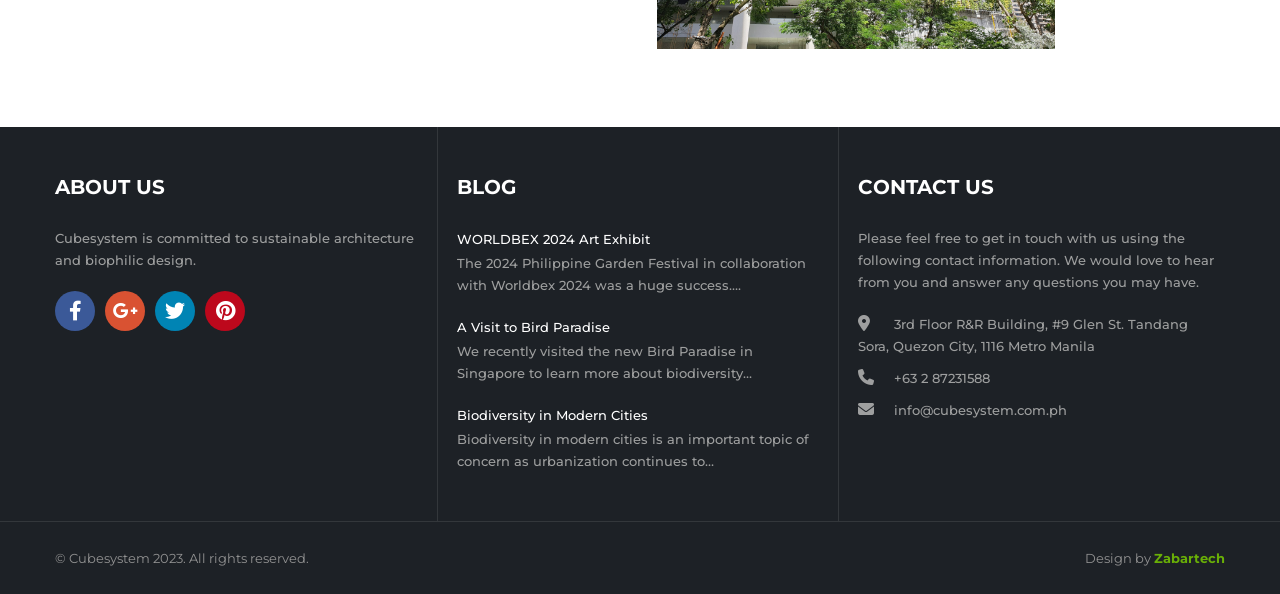Given the element description title="facebook", predict the bounding box coordinates for the UI element in the webpage screenshot. The format should be (top-left x, top-left y, bottom-right x, bottom-right y), and the values should be between 0 and 1.

[0.043, 0.49, 0.074, 0.558]